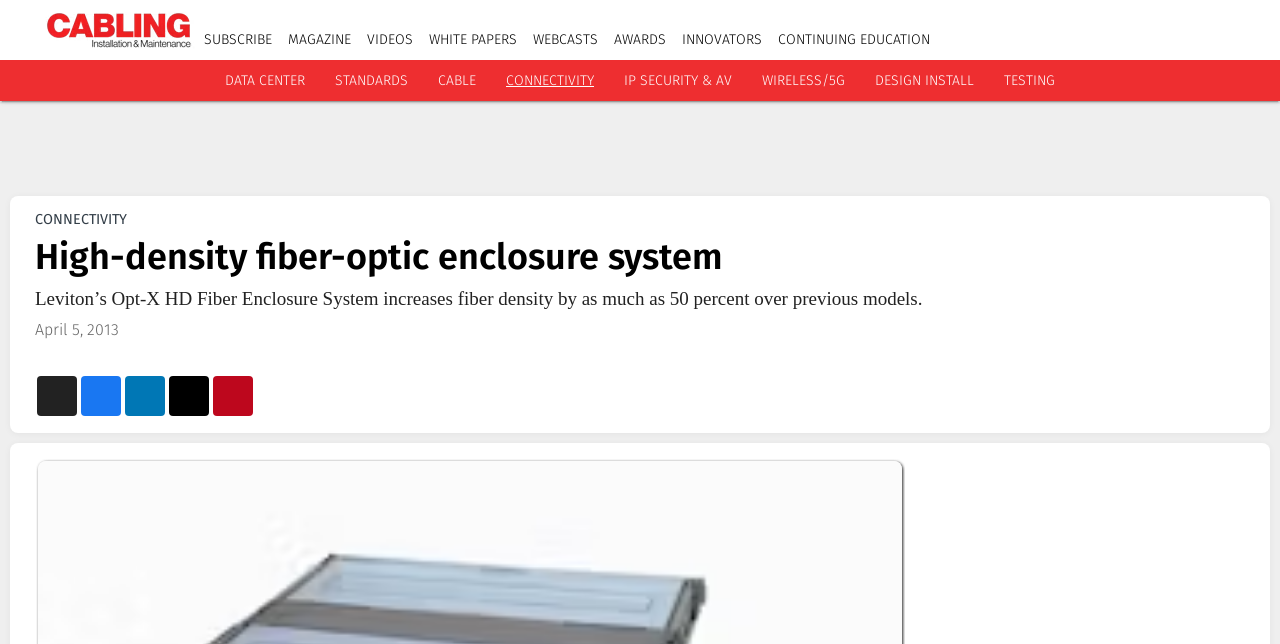What is the topic of the article?
Provide a fully detailed and comprehensive answer to the question.

The topic of the article can be found in the heading of the webpage, which says 'High-density fiber-optic enclosure system'.